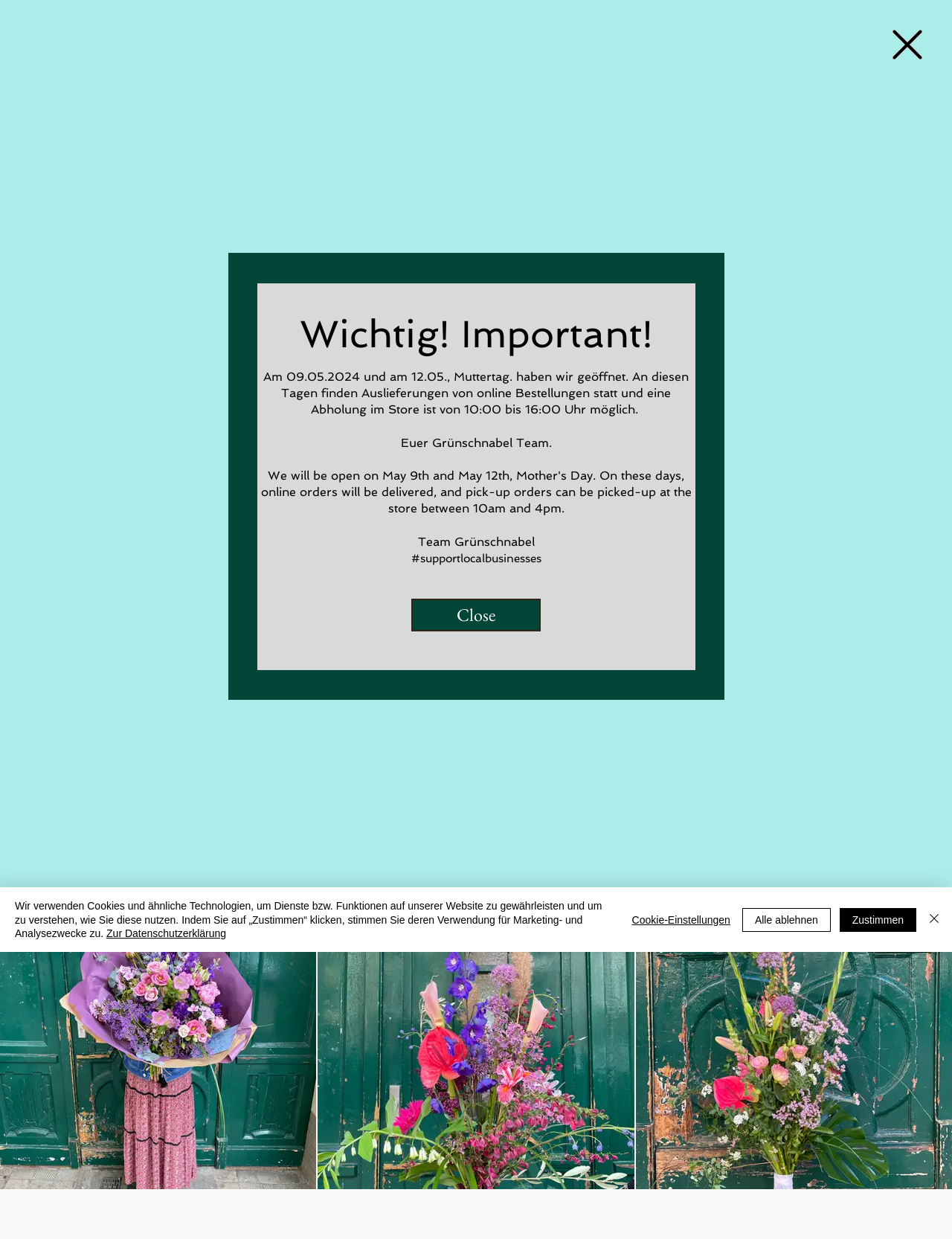Kindly determine the bounding box coordinates for the area that needs to be clicked to execute this instruction: "Contact Grünschnabel".

[0.797, 0.086, 0.908, 0.11]